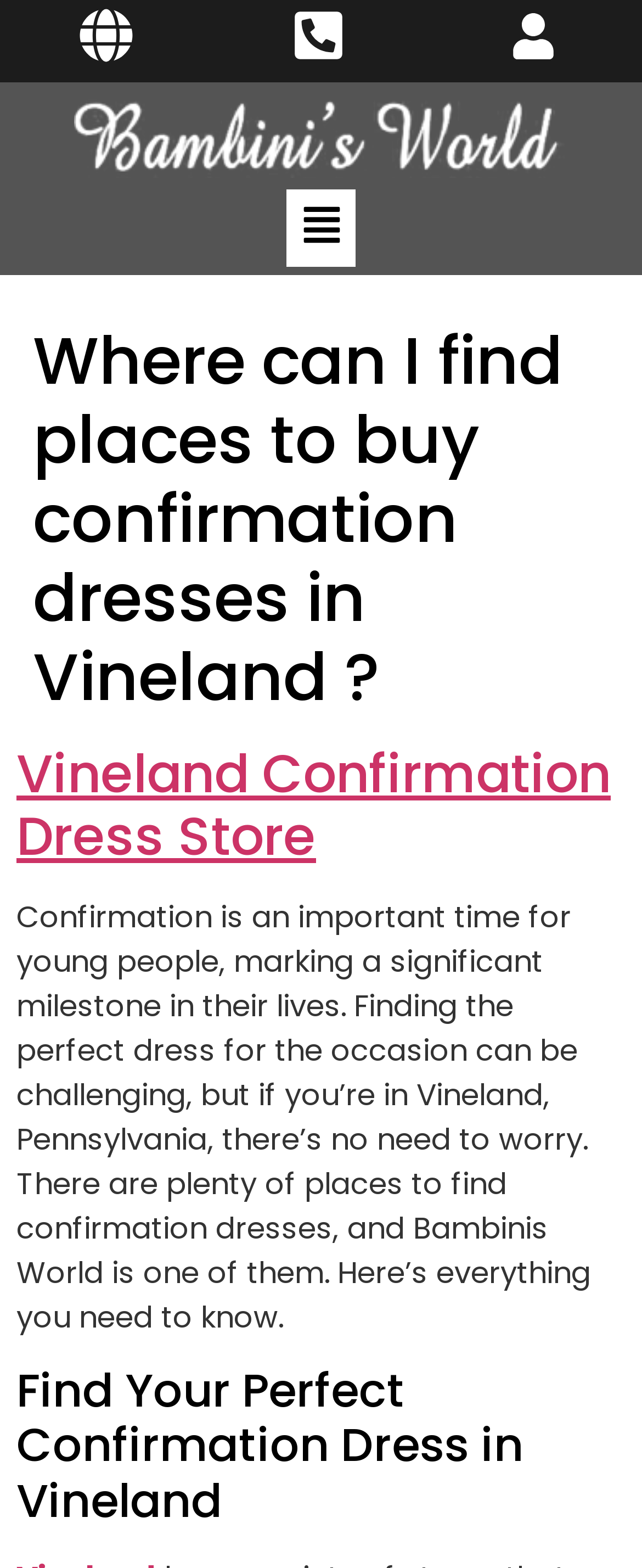Please answer the following question using a single word or phrase: 
What is the purpose of the webpage?

To find confirmation dresses